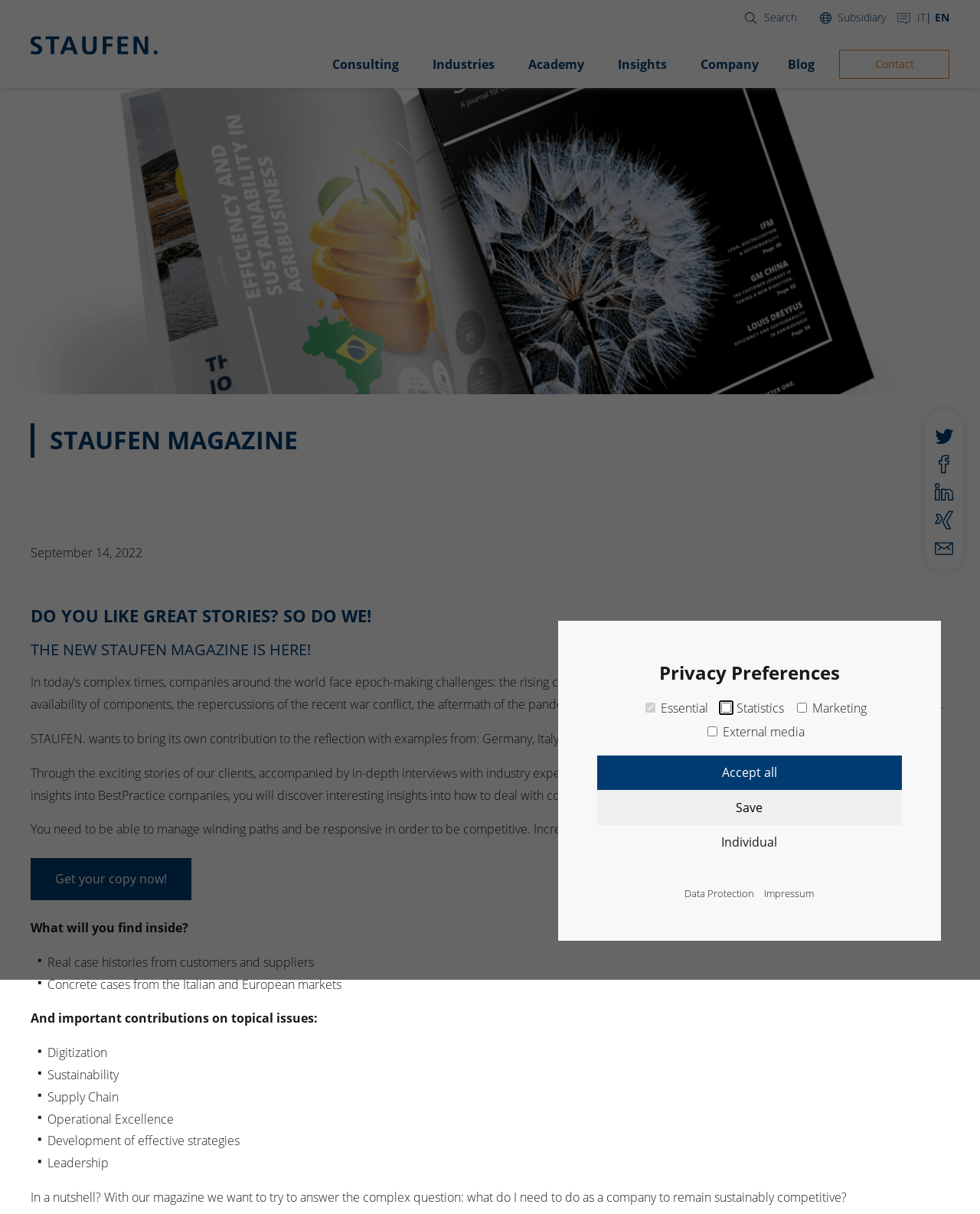What is the purpose of the dialog box?
Examine the screenshot and reply with a single word or phrase.

Privacy Preferences